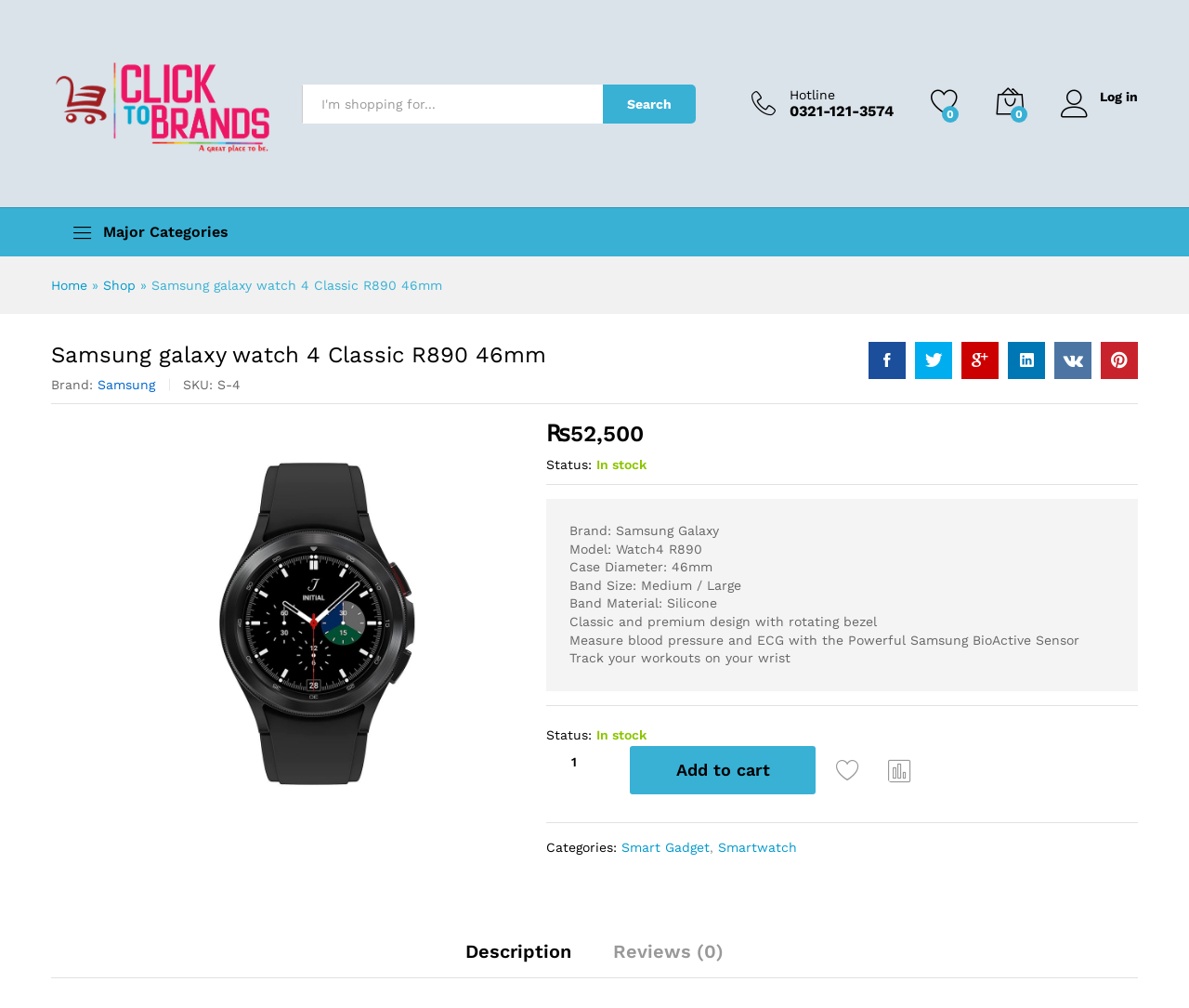Mark the bounding box of the element that matches the following description: "Add to wishlist".

[0.702, 0.748, 0.728, 0.78]